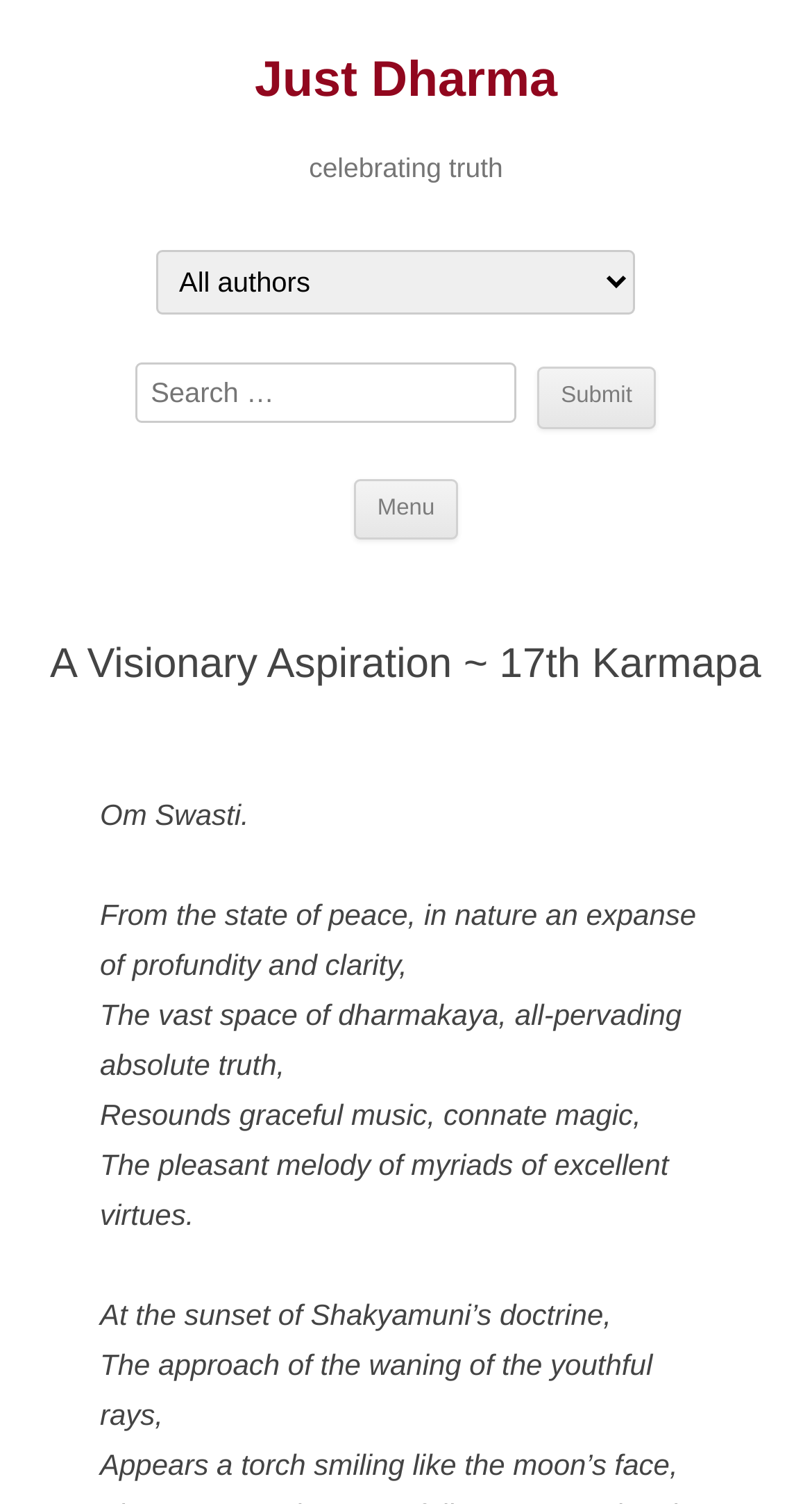Using the information in the image, could you please answer the following question in detail:
What is the theme of the text?

The text under the heading 'A Visionary Aspiration ~ 17th Karmapa' appears to be a spiritual or philosophical passage, using terms such as 'dharmakaya', 'absolute truth', and 'expanse of profundity and clarity'.